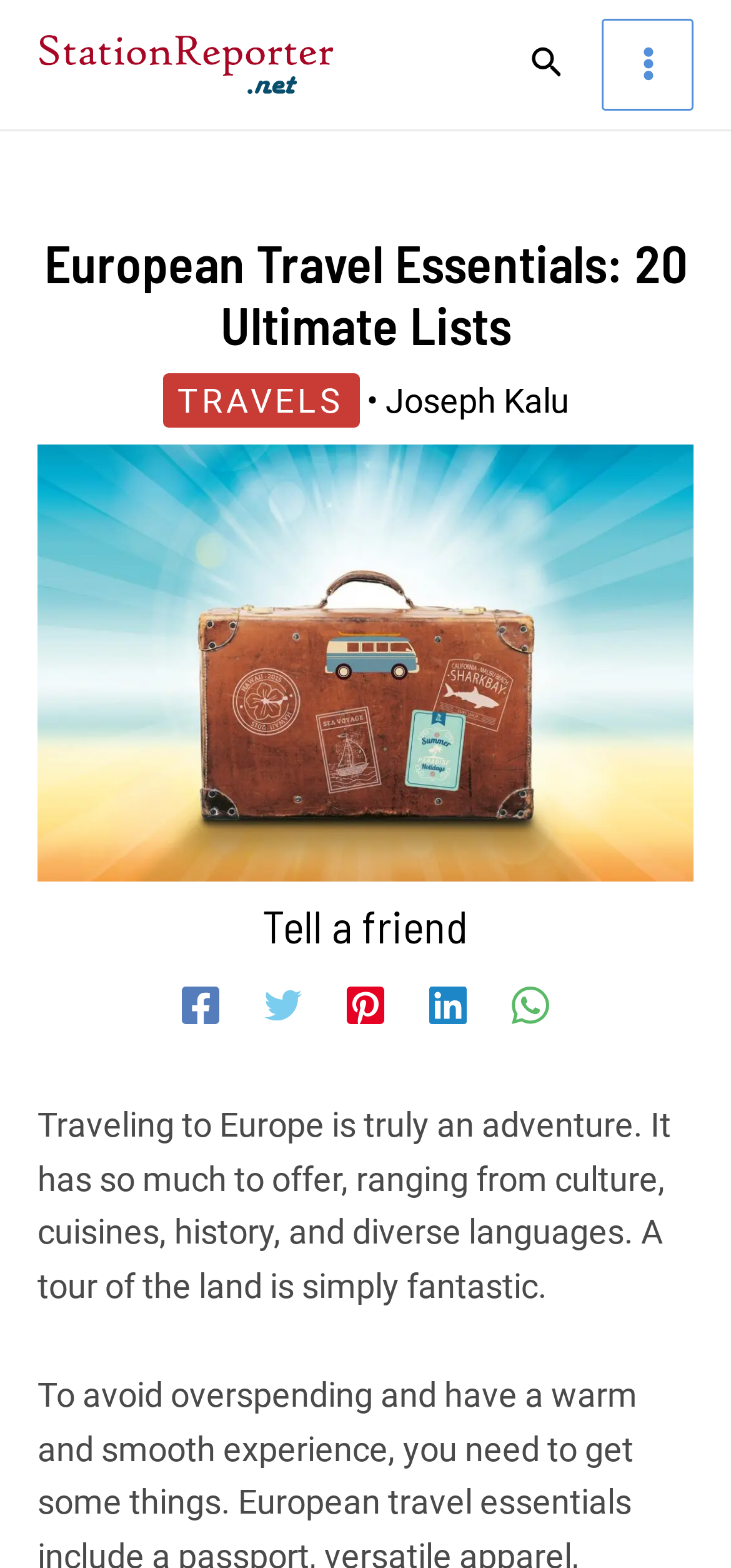Show the bounding box coordinates for the element that needs to be clicked to execute the following instruction: "Open the main menu". Provide the coordinates in the form of four float numbers between 0 and 1, i.e., [left, top, right, bottom].

[0.823, 0.012, 0.949, 0.07]